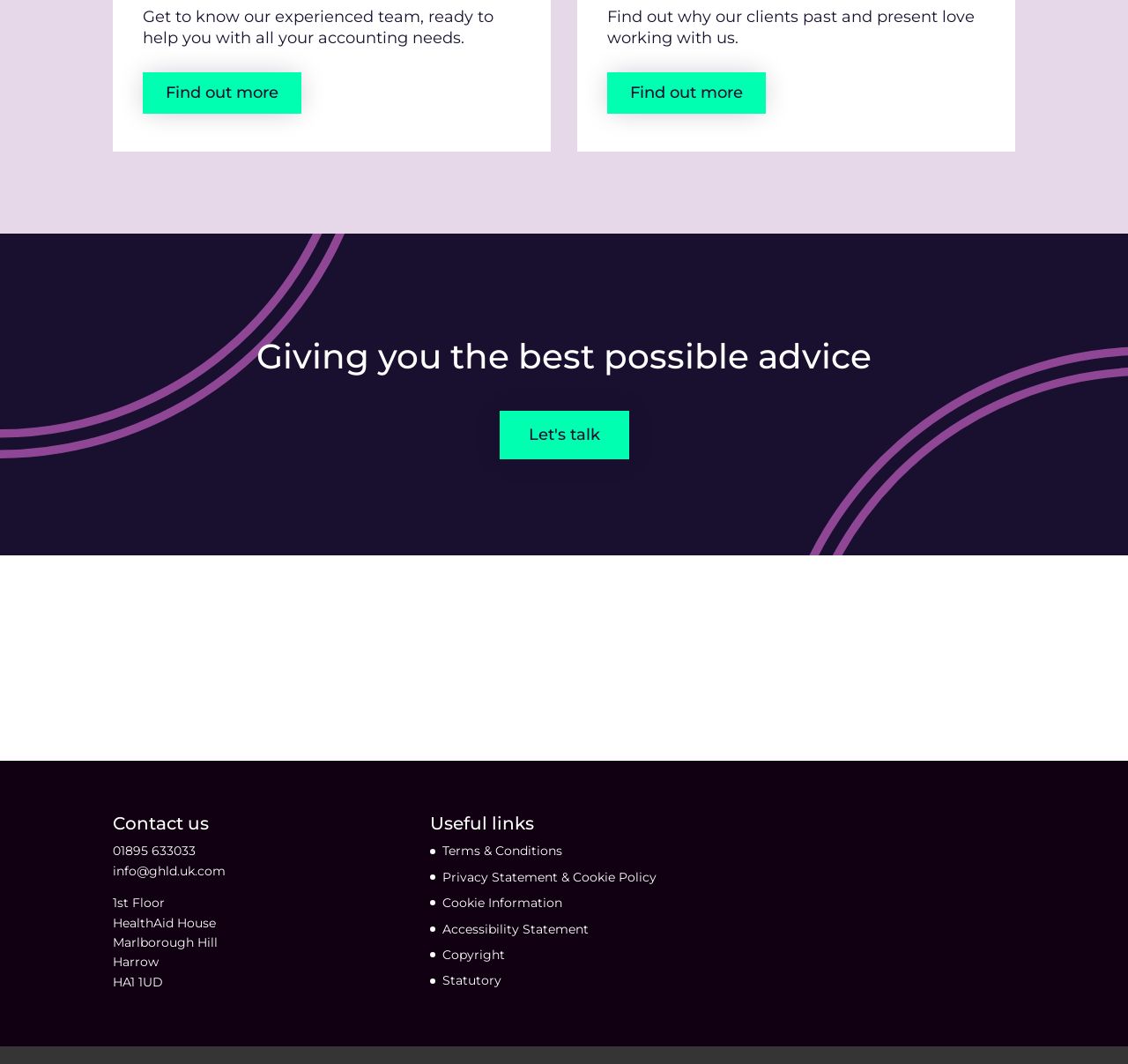Locate the coordinates of the bounding box for the clickable region that fulfills this instruction: "Get a Quote".

None